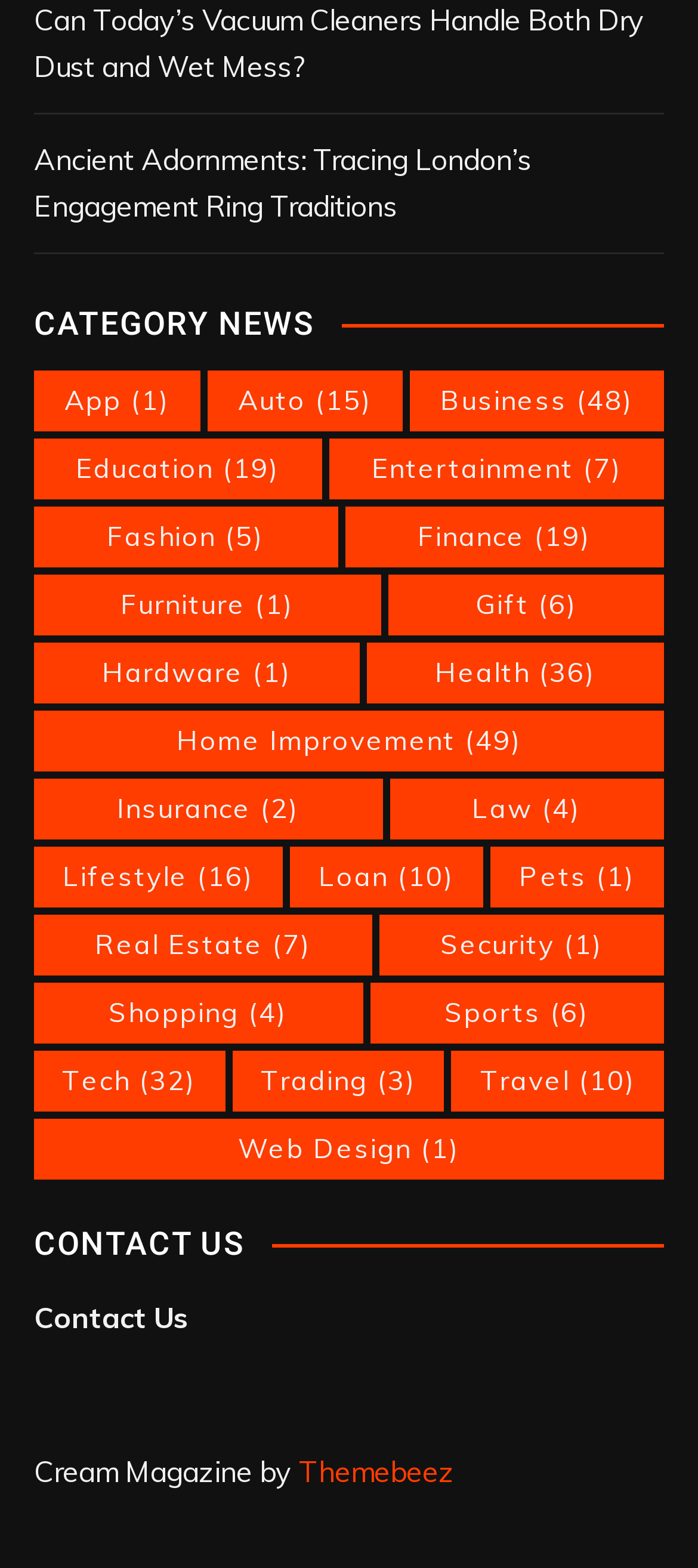How many categories are listed on this webpage?
Utilize the image to construct a detailed and well-explained answer.

I counted the number of links with category names, starting from 'App' to 'Web Design', and found 26 categories.